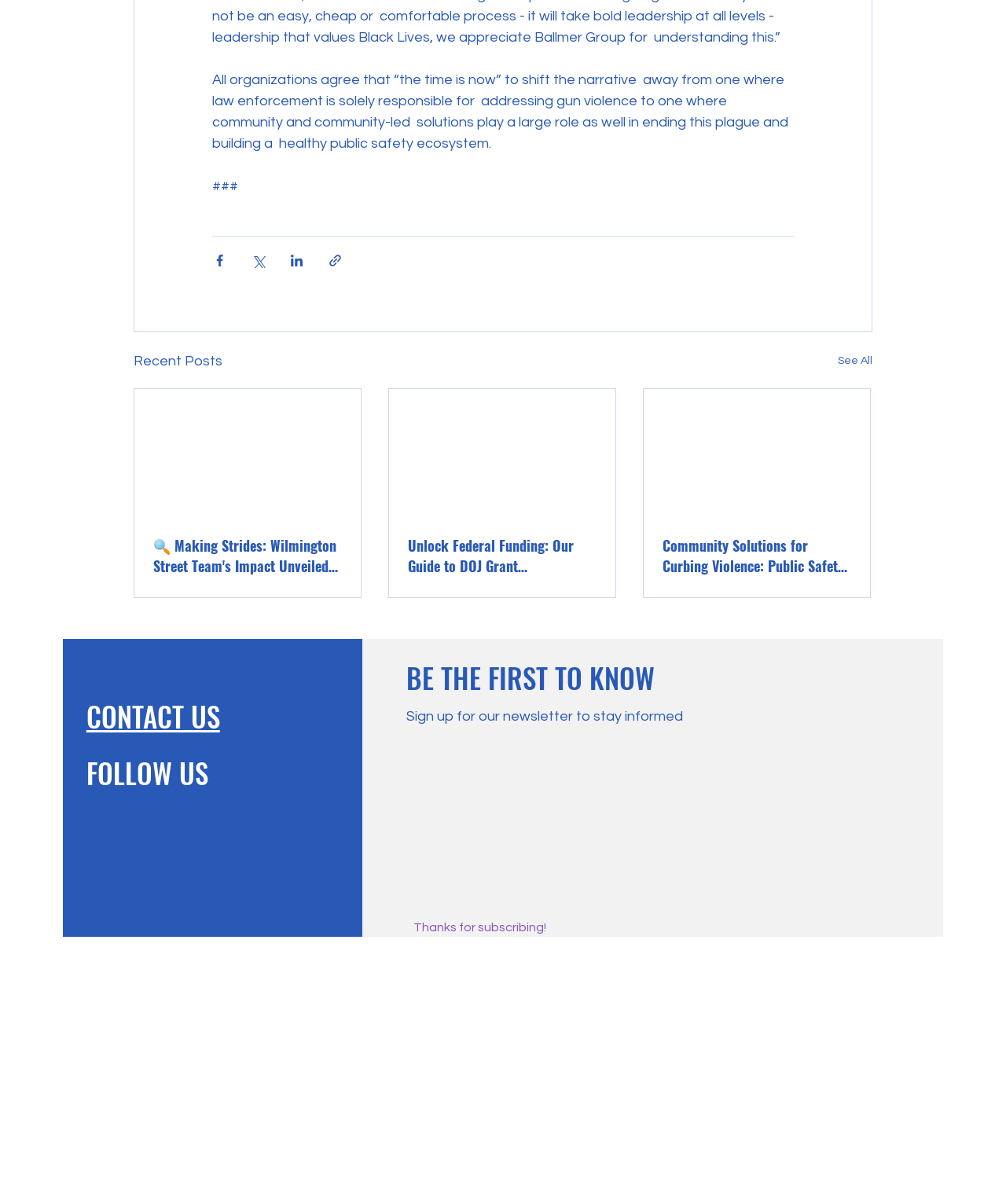Please locate the bounding box coordinates of the element that should be clicked to achieve the given instruction: "Read the article about making strides".

[0.152, 0.445, 0.34, 0.478]